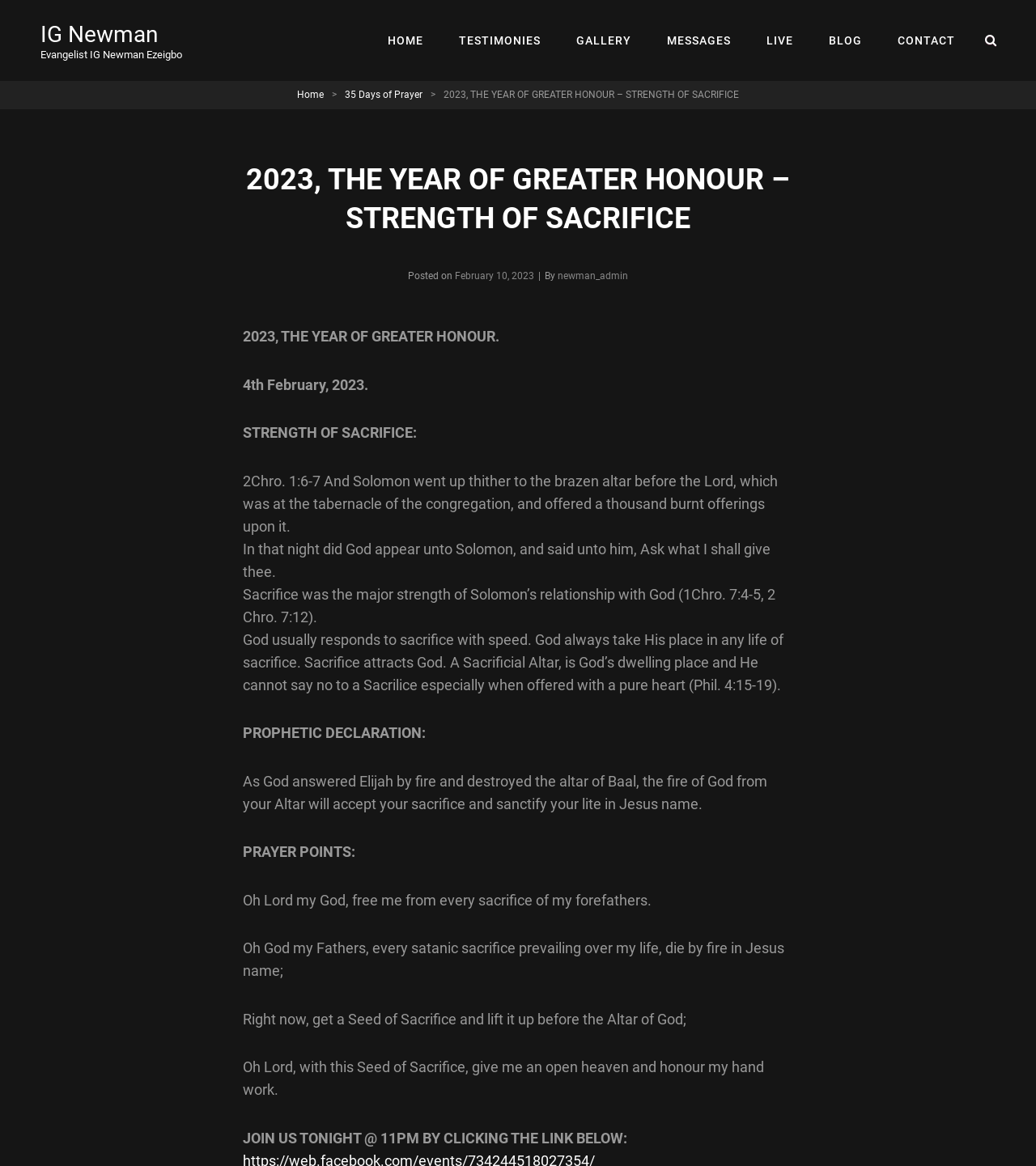Find the bounding box coordinates of the clickable element required to execute the following instruction: "Read the 'TESTIMONIES' page". Provide the coordinates as four float numbers between 0 and 1, i.e., [left, top, right, bottom].

[0.428, 0.006, 0.538, 0.064]